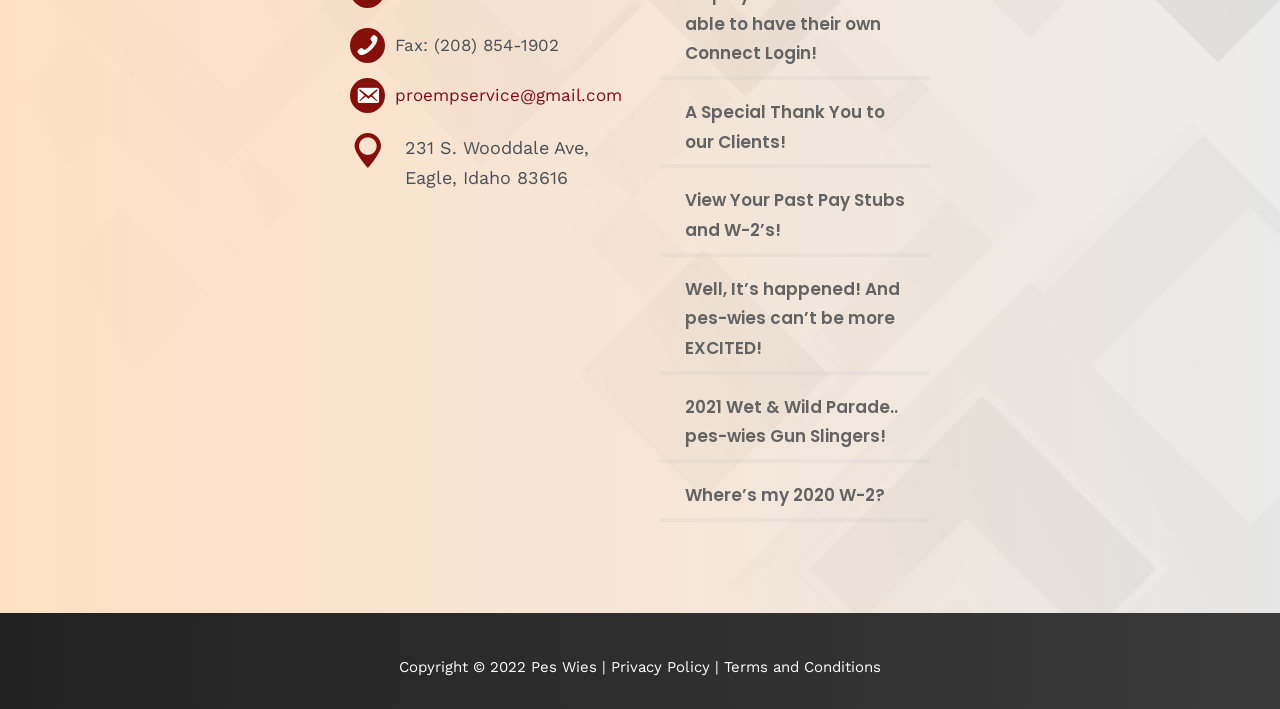Can you identify the bounding box coordinates of the clickable region needed to carry out this instruction: 'Send an email to the company'? The coordinates should be four float numbers within the range of 0 to 1, stated as [left, top, right, bottom].

[0.309, 0.119, 0.486, 0.147]